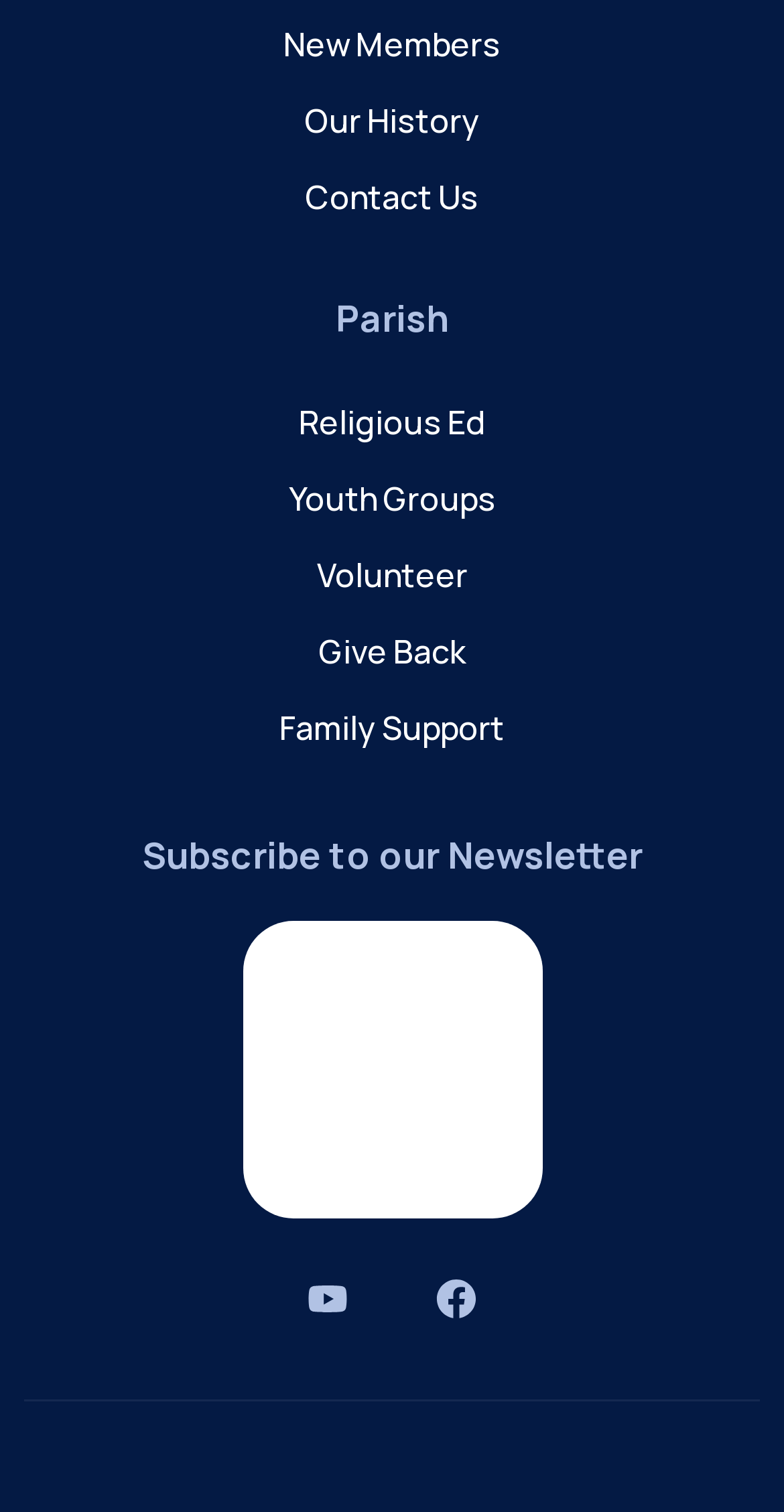Based on the element description: "parent_node: Search aria-label="Menu"", identify the bounding box coordinates for this UI element. The coordinates must be four float numbers between 0 and 1, listed as [left, top, right, bottom].

None